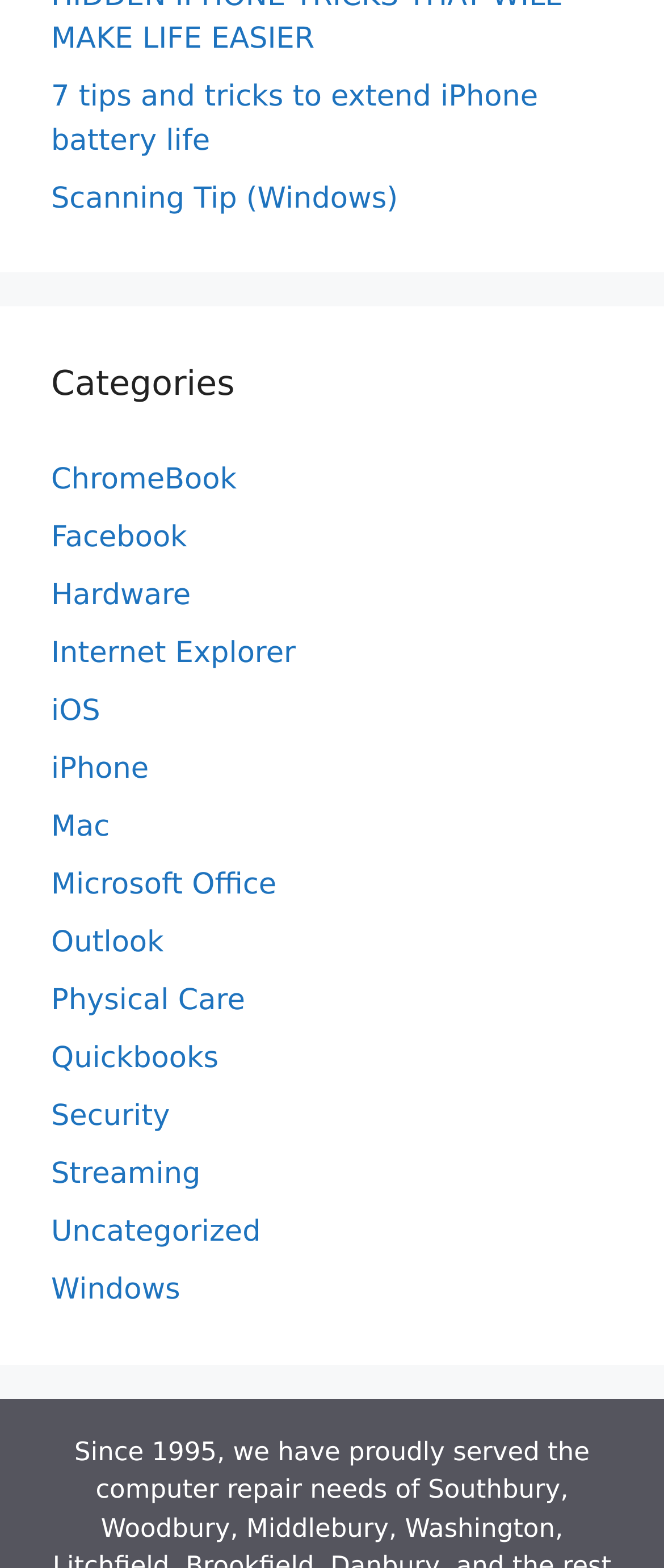Provide a brief response to the question below using one word or phrase:
What is the first category listed?

ChromeBook